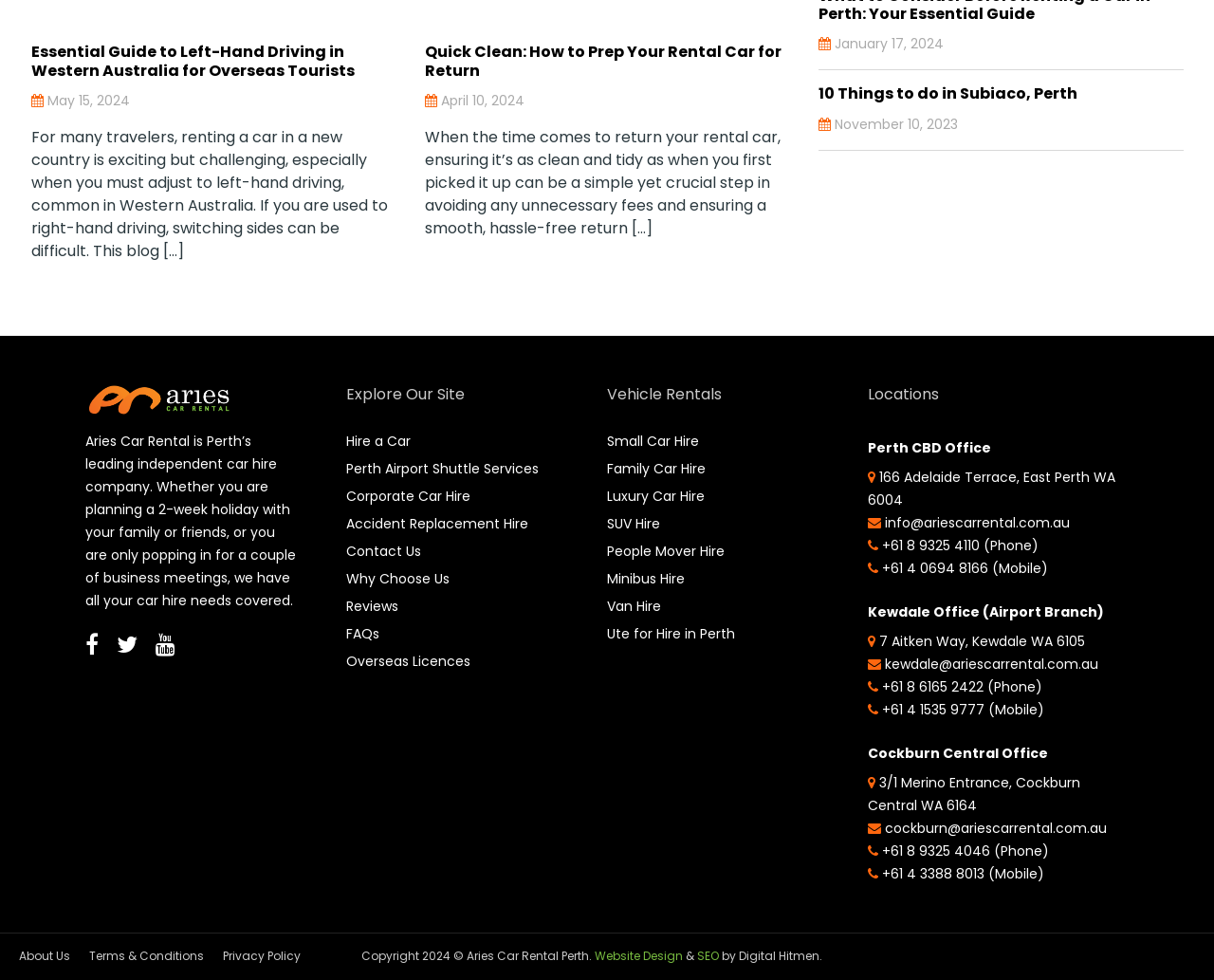Please determine the bounding box coordinates for the UI element described here. Use the format (top-left x, top-left y, bottom-right x, bottom-right y) with values bounded between 0 and 1: Reviews

[0.285, 0.609, 0.328, 0.628]